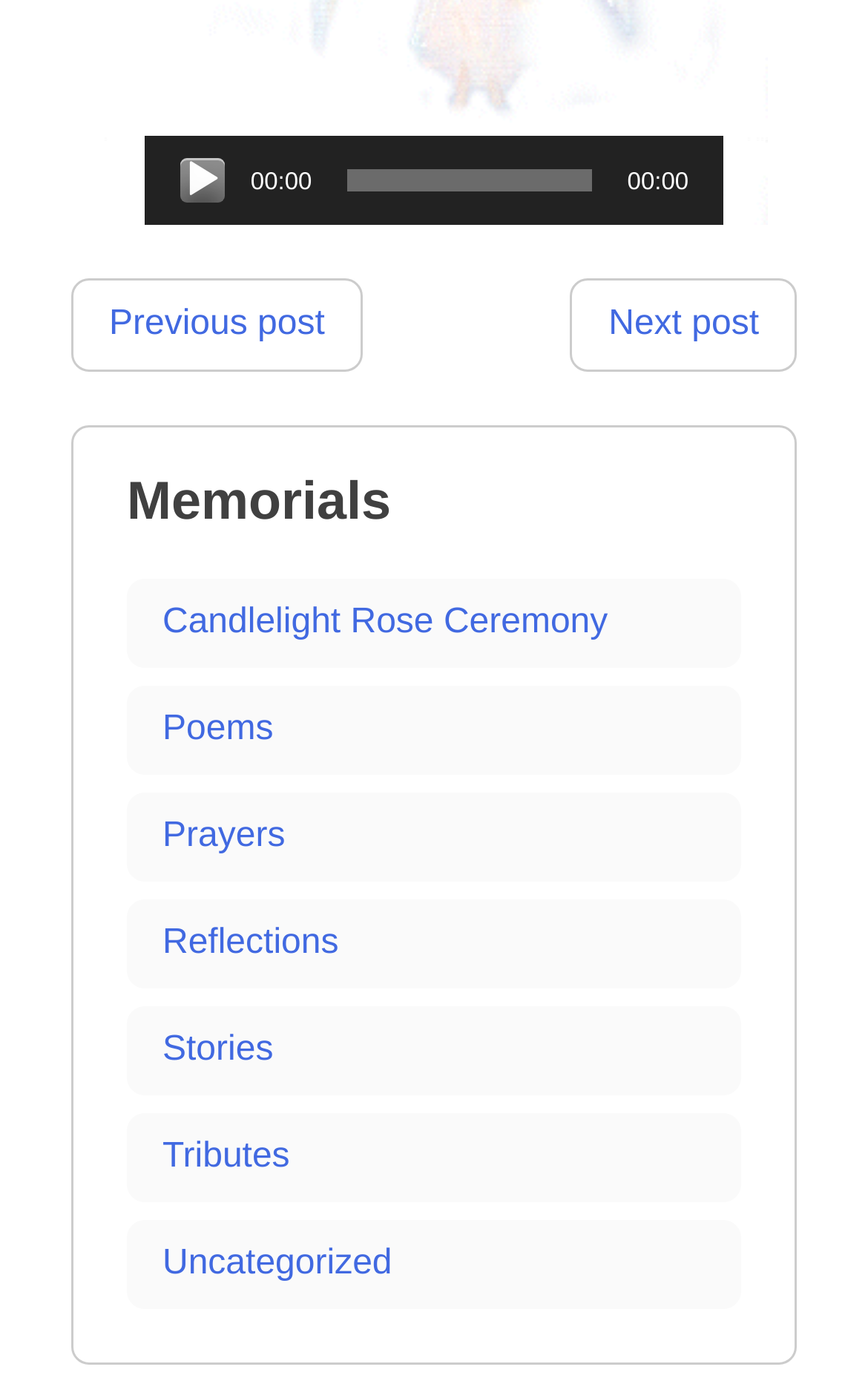Identify the bounding box coordinates of the area that should be clicked in order to complete the given instruction: "Play the audio". The bounding box coordinates should be four float numbers between 0 and 1, i.e., [left, top, right, bottom].

[0.207, 0.115, 0.258, 0.147]